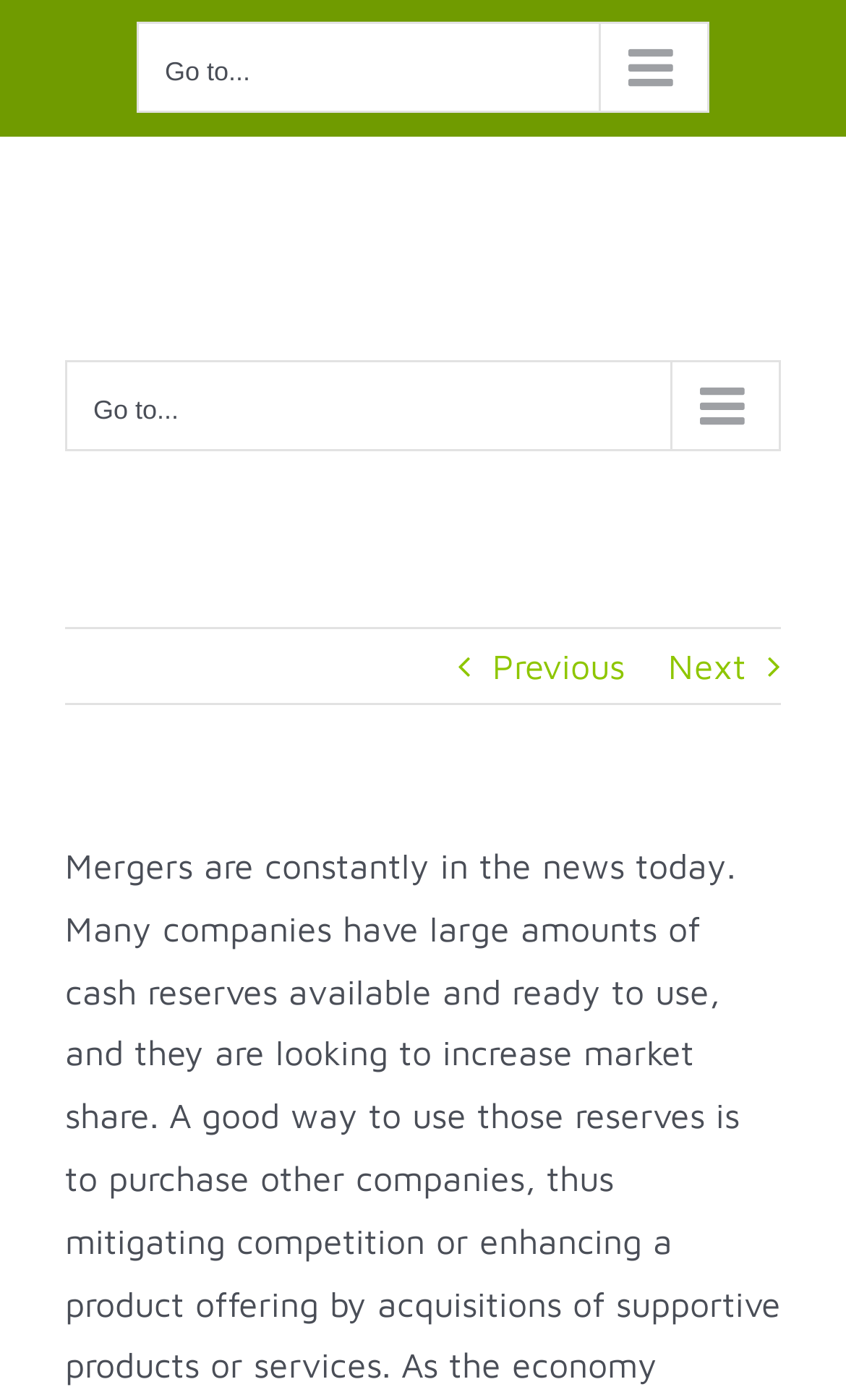Please reply to the following question using a single word or phrase: 
How many navigation menus are there?

2